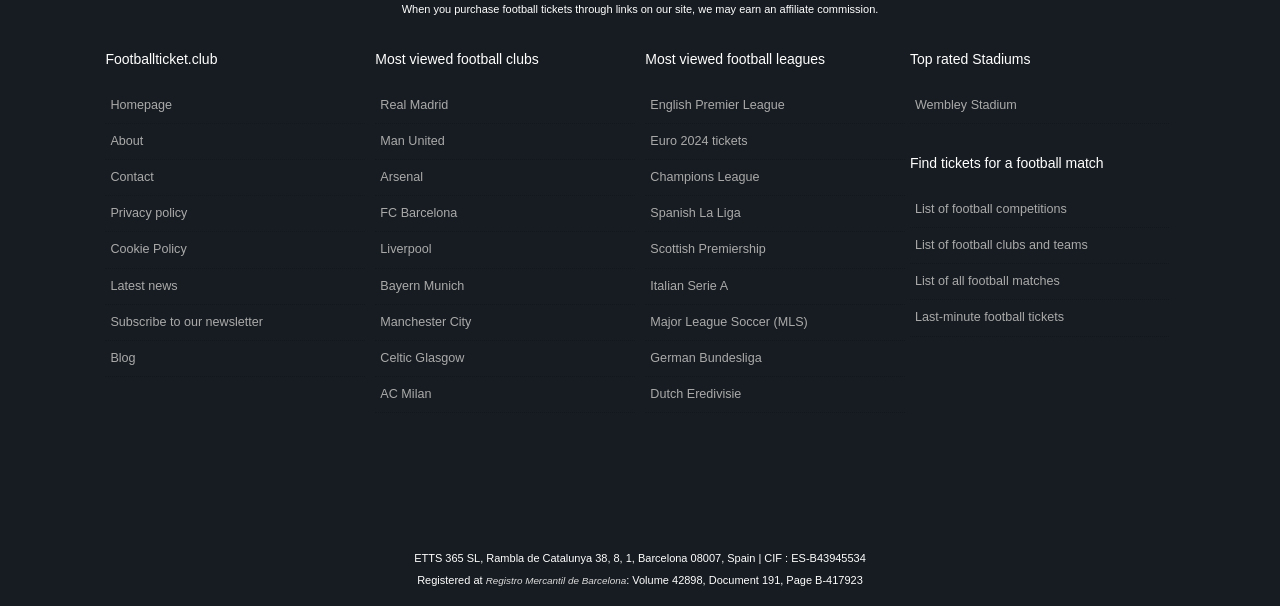Using the description "List of all football matches", locate and provide the bounding box of the UI element.

[0.711, 0.436, 0.913, 0.496]